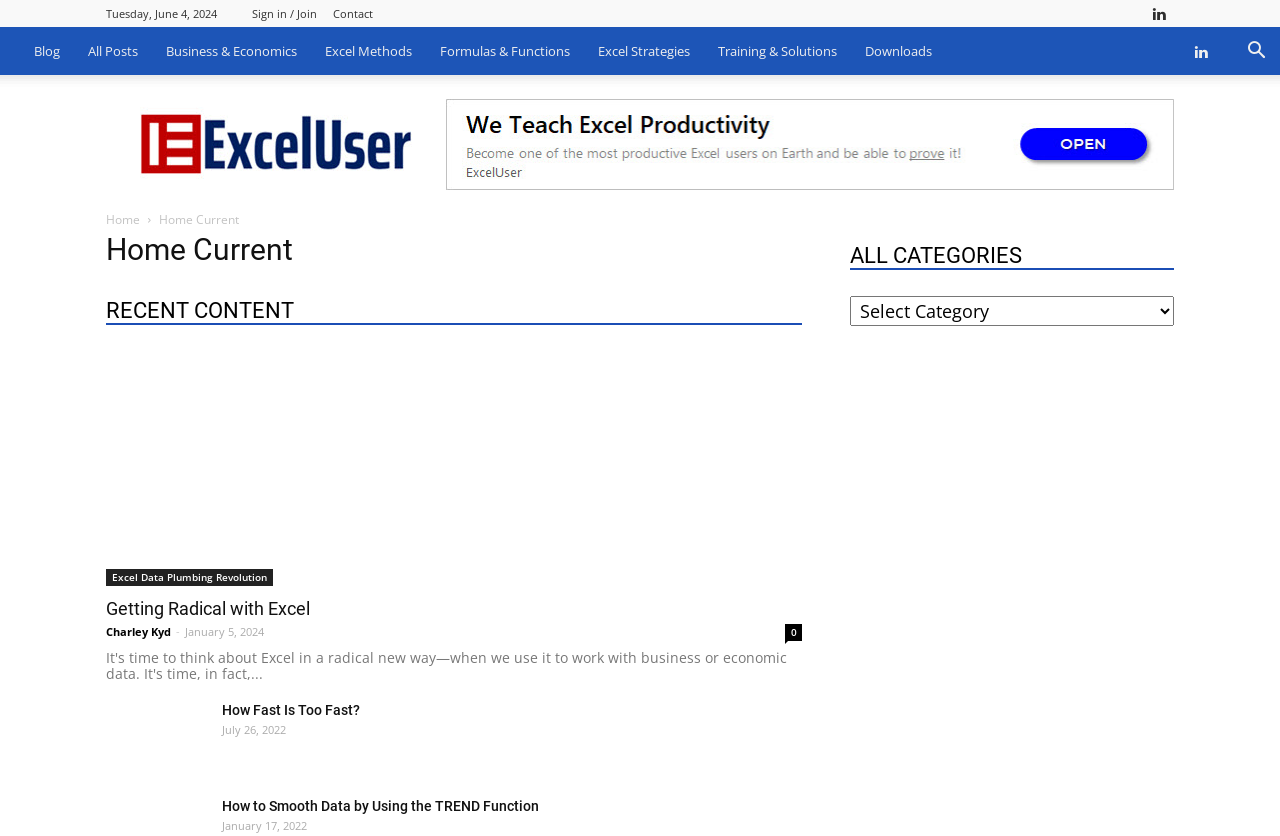Please find the bounding box coordinates for the clickable element needed to perform this instruction: "Visit the blog page".

[0.016, 0.032, 0.058, 0.09]